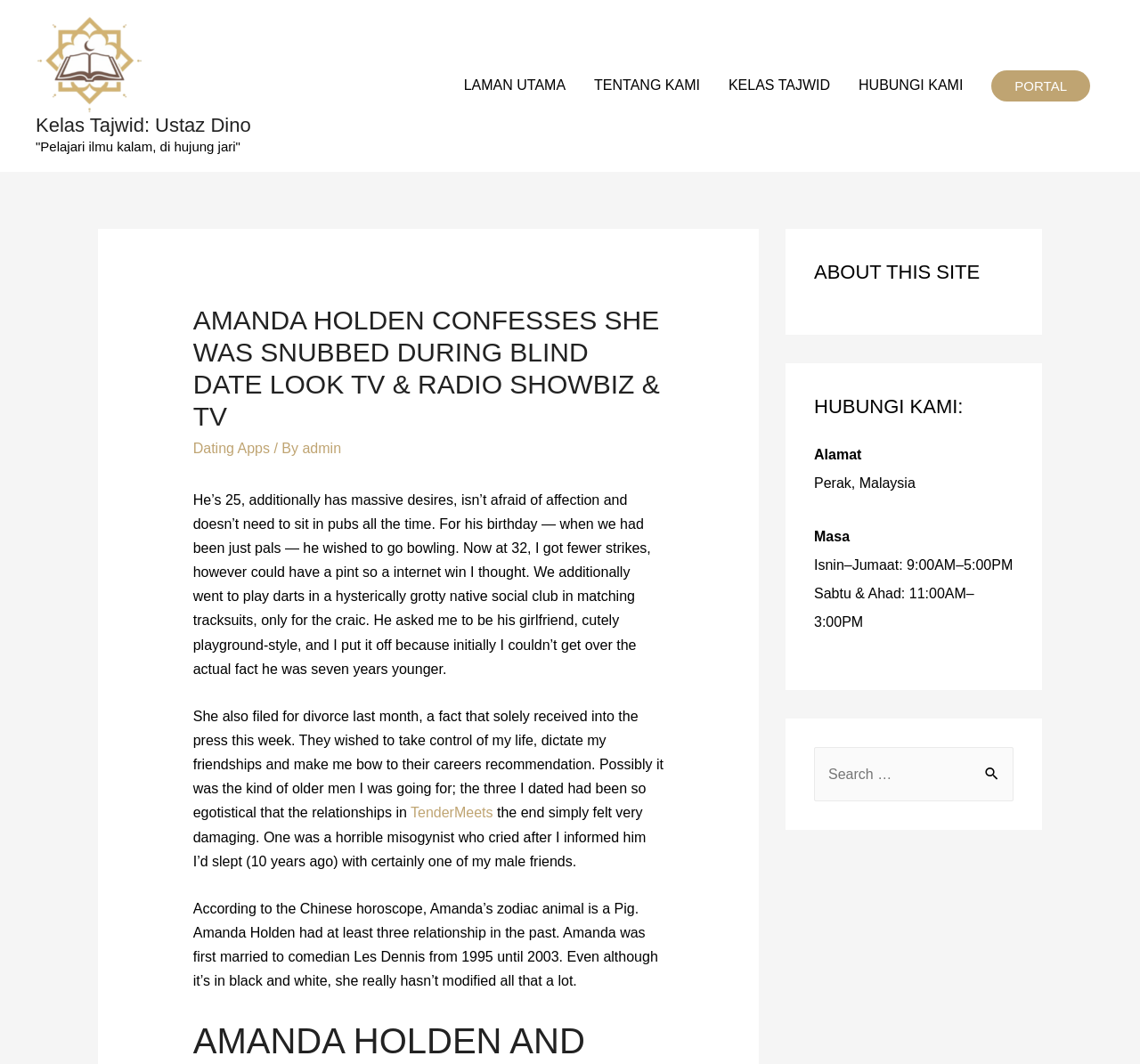Refer to the image and answer the question with as much detail as possible: How many navigation links are there on the webpage?

The answer can be found by looking at the navigation element with the description 'Site Navigation'. It contains 5 link elements with the texts 'LAMAN UTAMA', 'TENTANG KAMI', 'KELAS TAJWID', 'HUBUNGI KAMI', and 'PORTAL'.